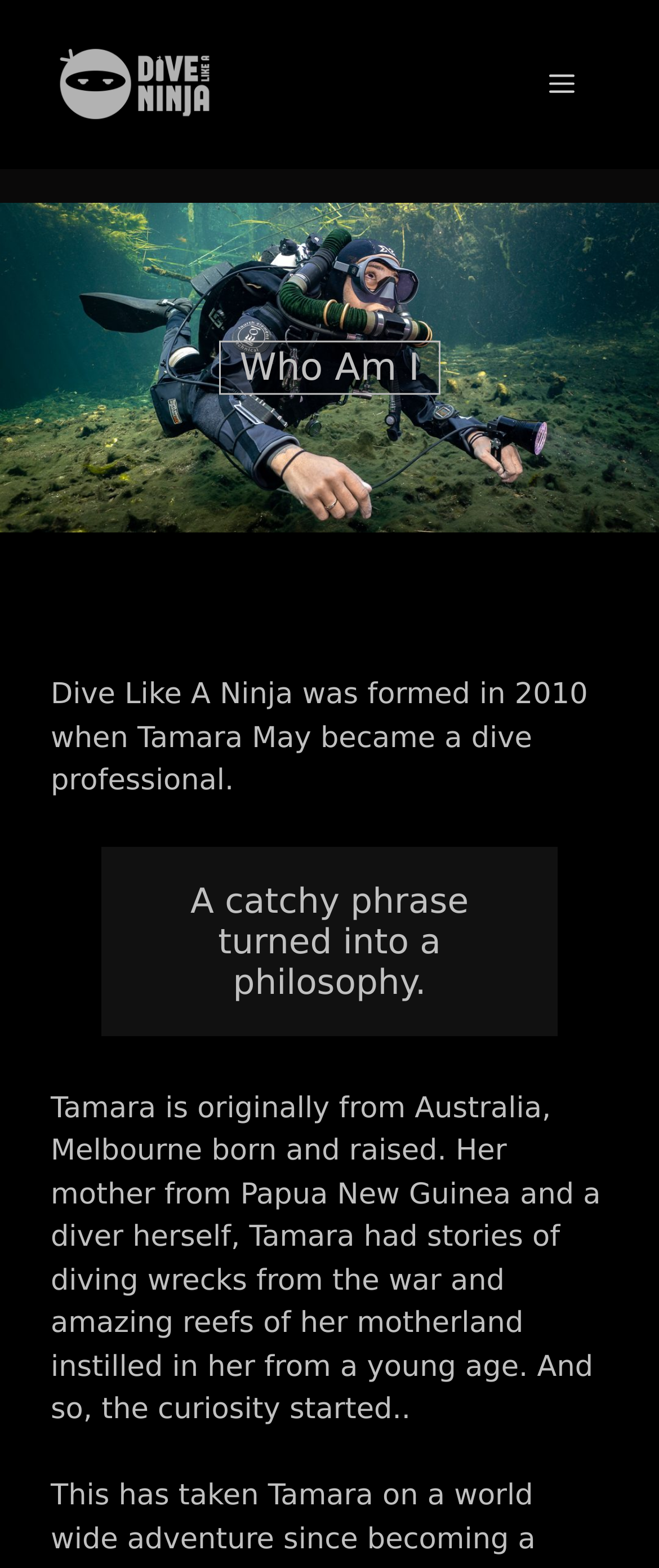What is the name of the menu button?
Based on the screenshot, answer the question with a single word or phrase.

Menu